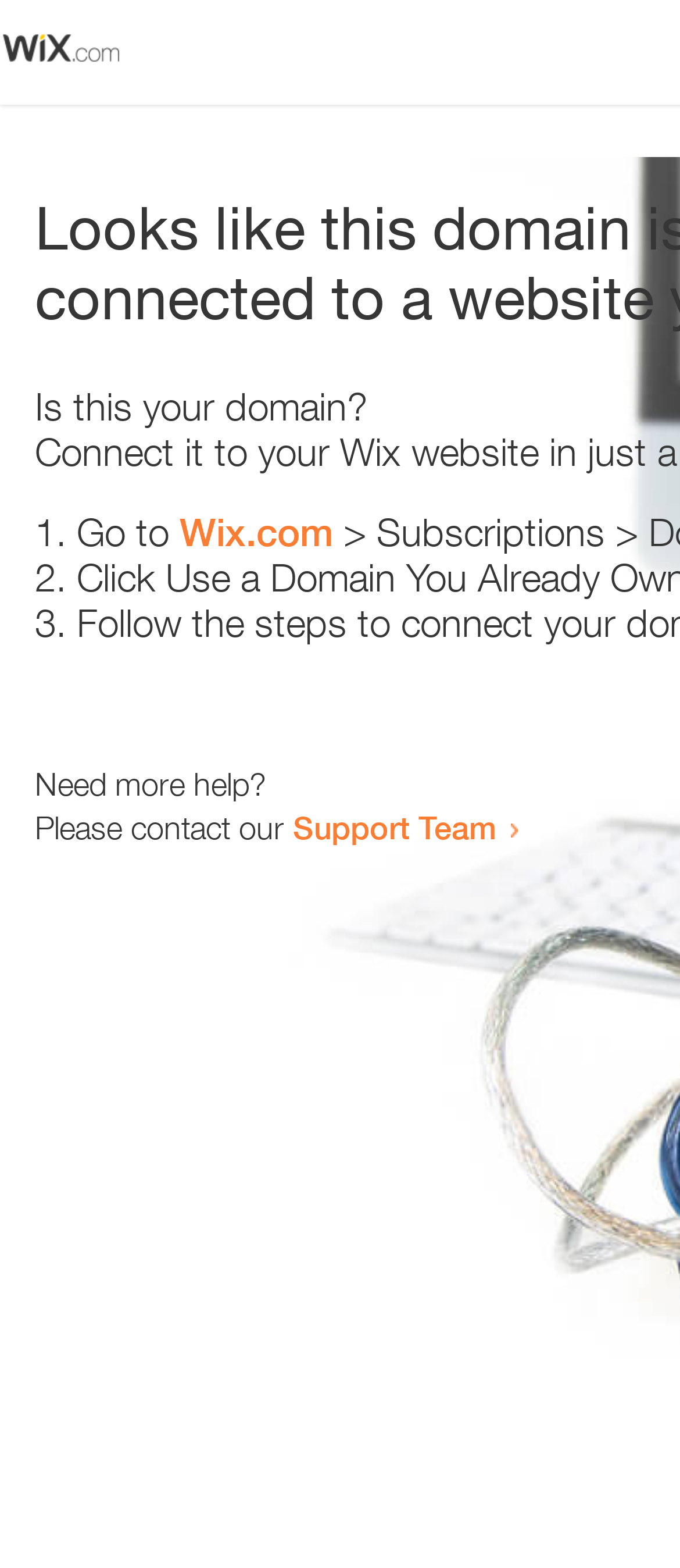Locate the UI element described by Privacy Policy and provide its bounding box coordinates. Use the format (top-left x, top-left y, bottom-right x, bottom-right y) with all values as floating point numbers between 0 and 1.

None